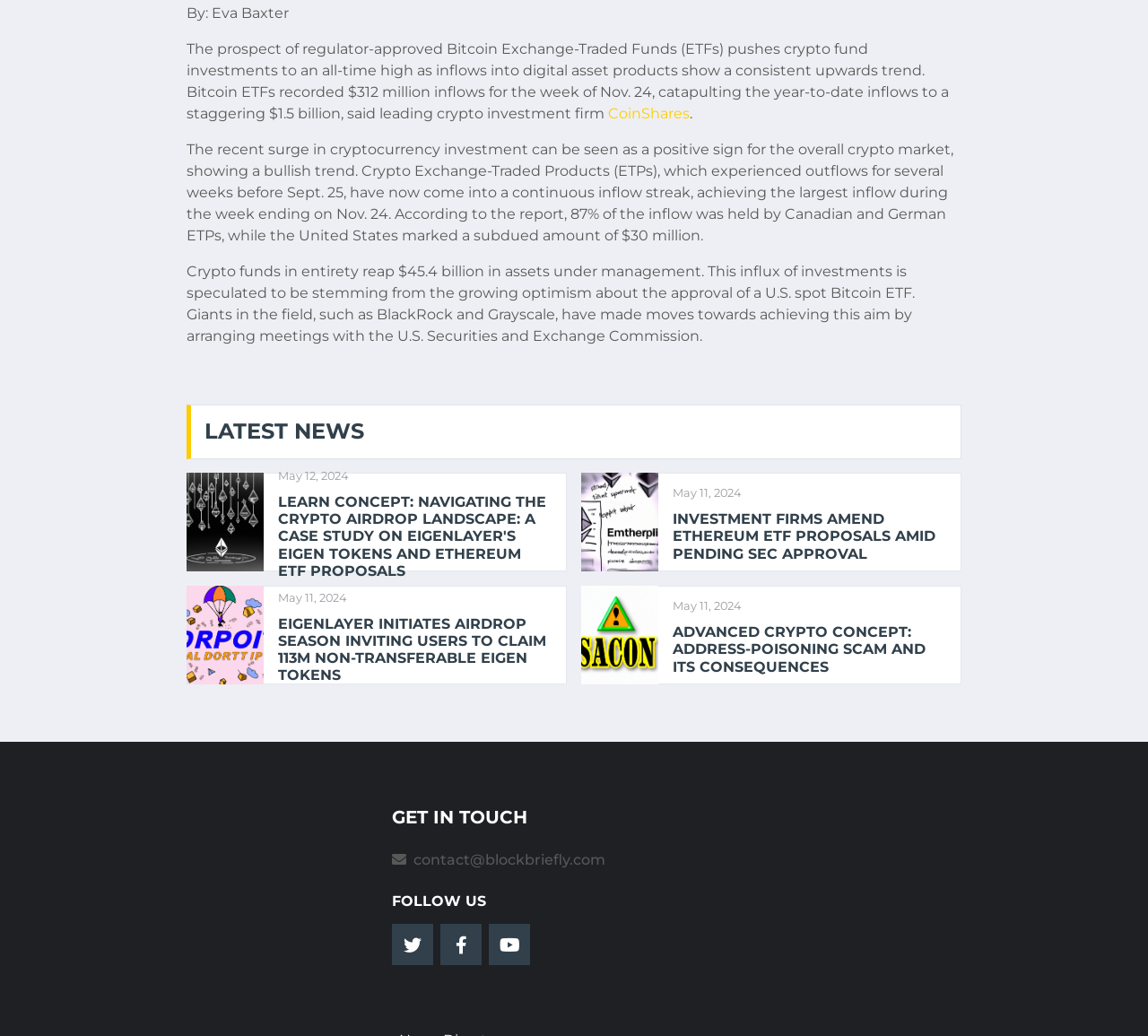Locate the bounding box coordinates of the area where you should click to accomplish the instruction: "Click on the 'CoinShares' link".

[0.53, 0.101, 0.601, 0.118]